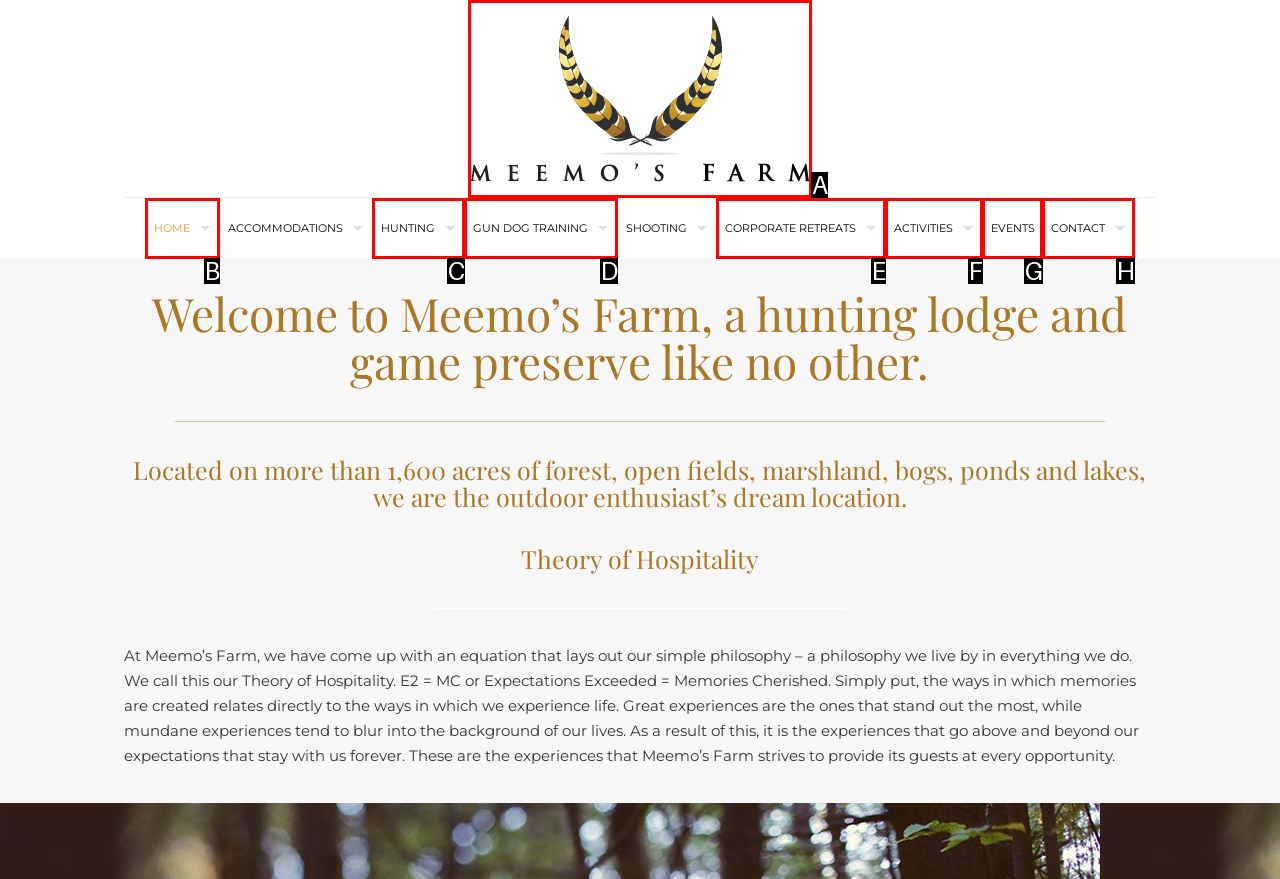Select the HTML element that corresponds to the description: CONTACT. Reply with the letter of the correct option.

H